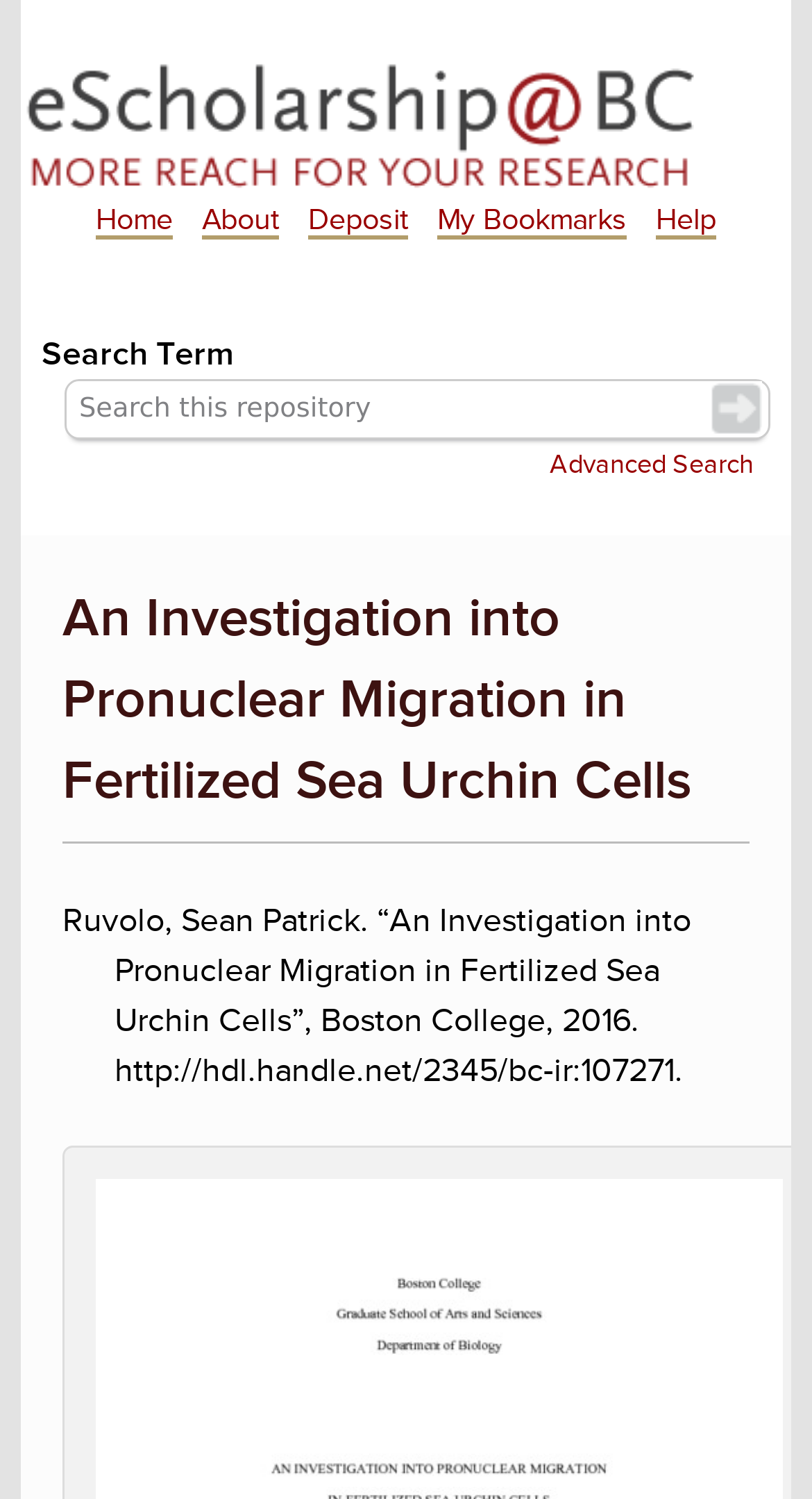Identify the bounding box coordinates of the section that should be clicked to achieve the task described: "deposit a document".

[0.379, 0.135, 0.503, 0.16]